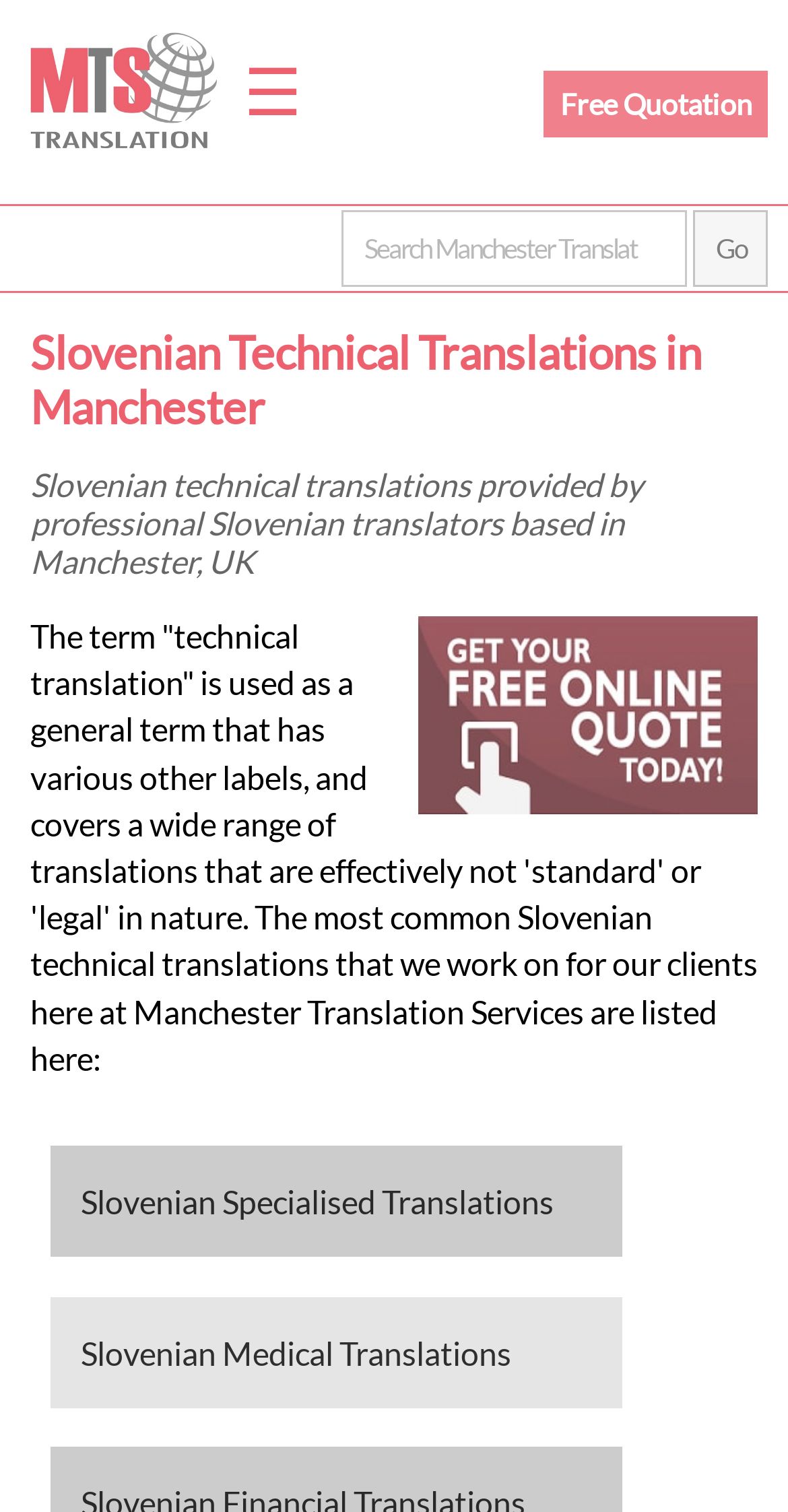Look at the image and answer the question in detail:
What is the purpose of the search box?

The search box is provided to allow users to search for specific content within the Manchester Translation Services website, as indicated by the placeholder text 'Search Manchester Translation Services...'.